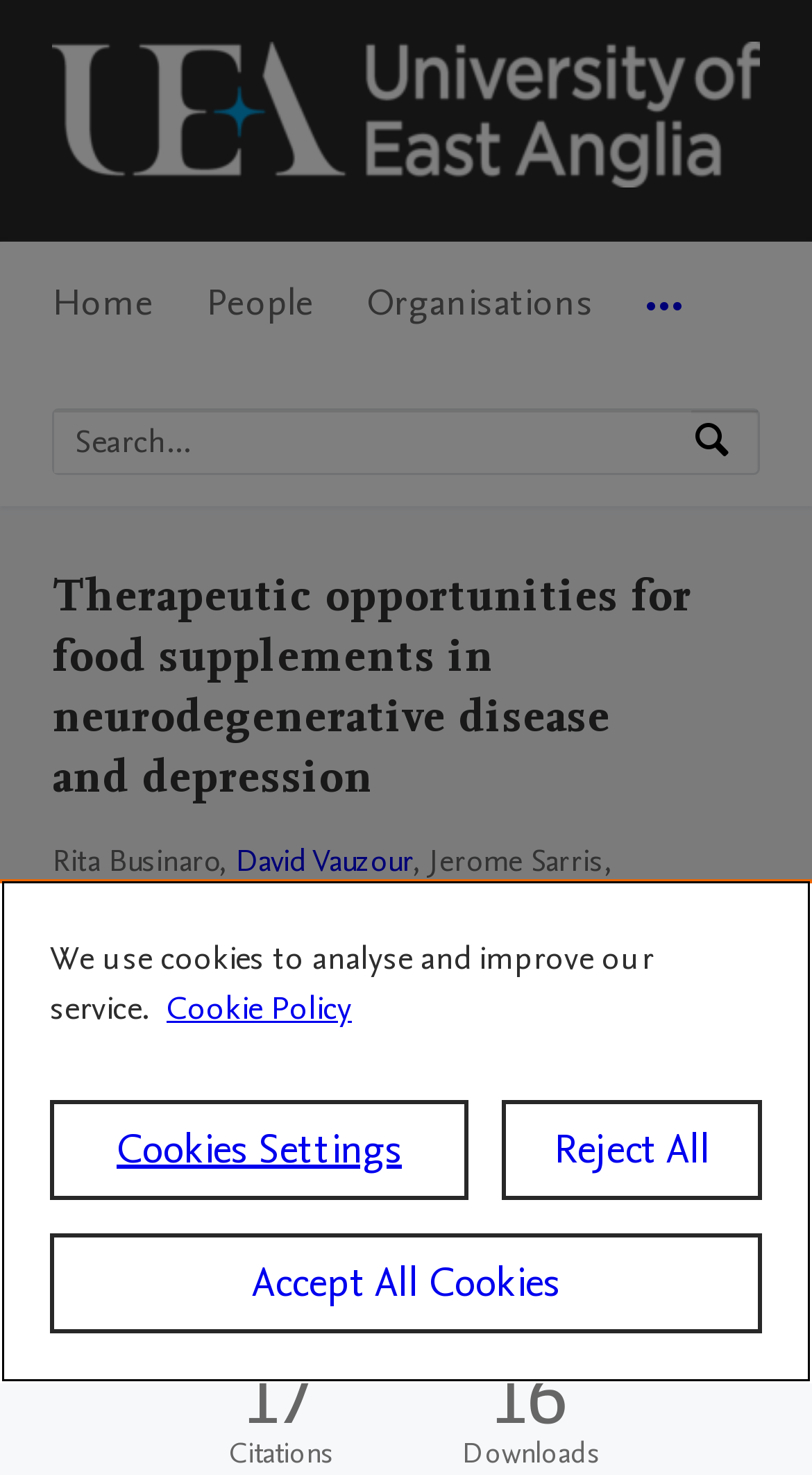Summarize the webpage comprehensively, mentioning all visible components.

The webpage is about "Therapeutic opportunities for food supplements in neurodegenerative disease and depression" from the University of East Anglia. At the top left, there is a University of East Anglia logo. Below the logo, there is a main navigation menu with five menu items: "Home", "People", "Organisations", and "More navigation options". 

To the right of the navigation menu, there is a search bar with a label "Search by expertise, name or affiliation" and a search button. 

Below the search bar, there is a heading that repeats the title of the webpage. Under the heading, there are several lines of text that appear to be author information, including names and affiliations. 

Further down, there are several links to related departments and research areas, such as "Norwich Medical School", "Nutrition and Preventive Medicine", and "Lifespan Health". 

The webpage also displays information about a research output, including the type of contribution, "Contribution to journal", and the type of article, "Review article". Additionally, there are statistics about the number of downloads for this work. 

At the bottom of the page, there is a cookie banner with a privacy alert dialog that provides information about the use of cookies and allows users to adjust their cookie settings.